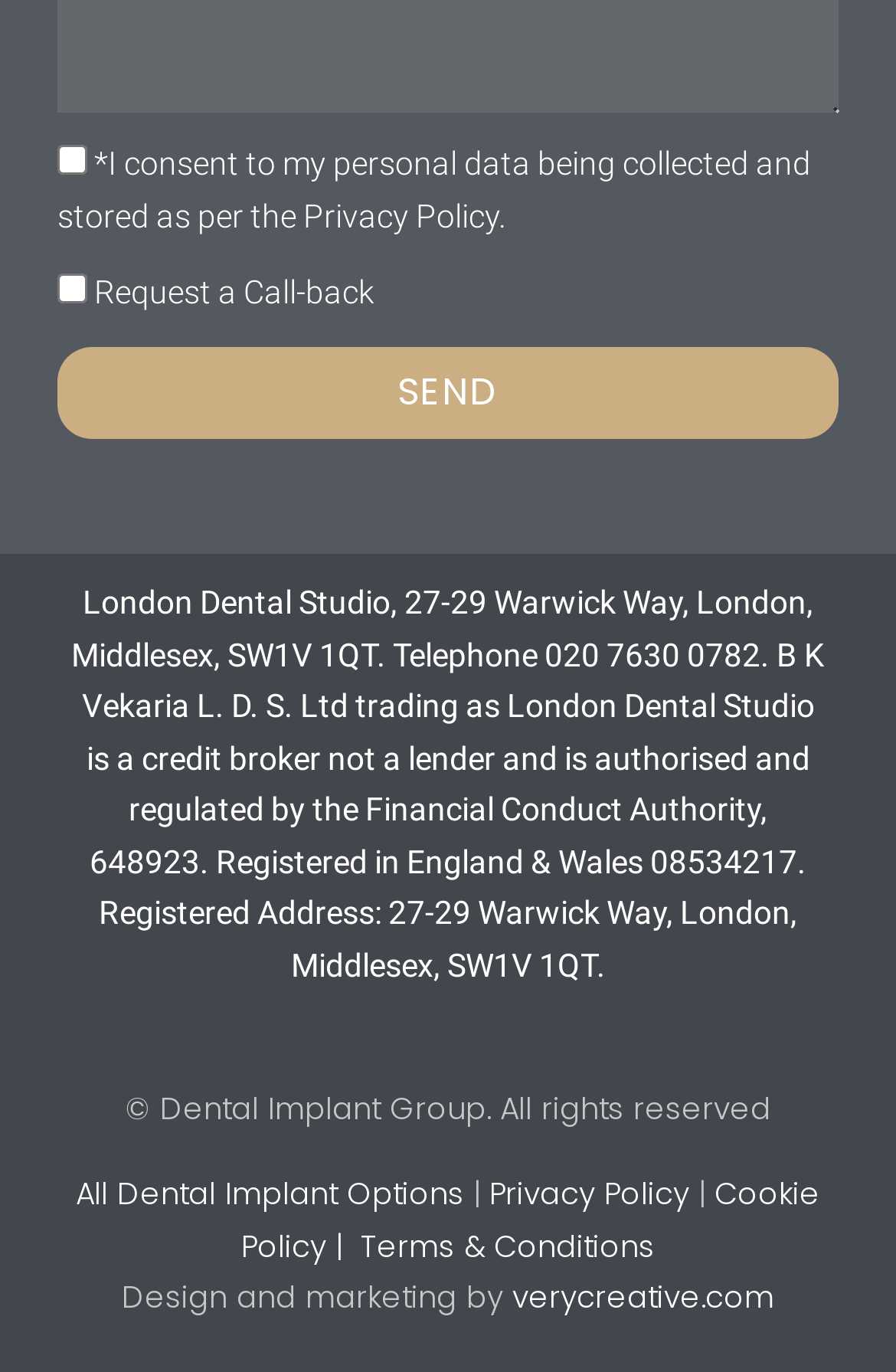Identify the coordinates of the bounding box for the element described below: "Privacy Policy". Return the coordinates as four float numbers between 0 and 1: [left, top, right, bottom].

[0.546, 0.854, 0.769, 0.886]